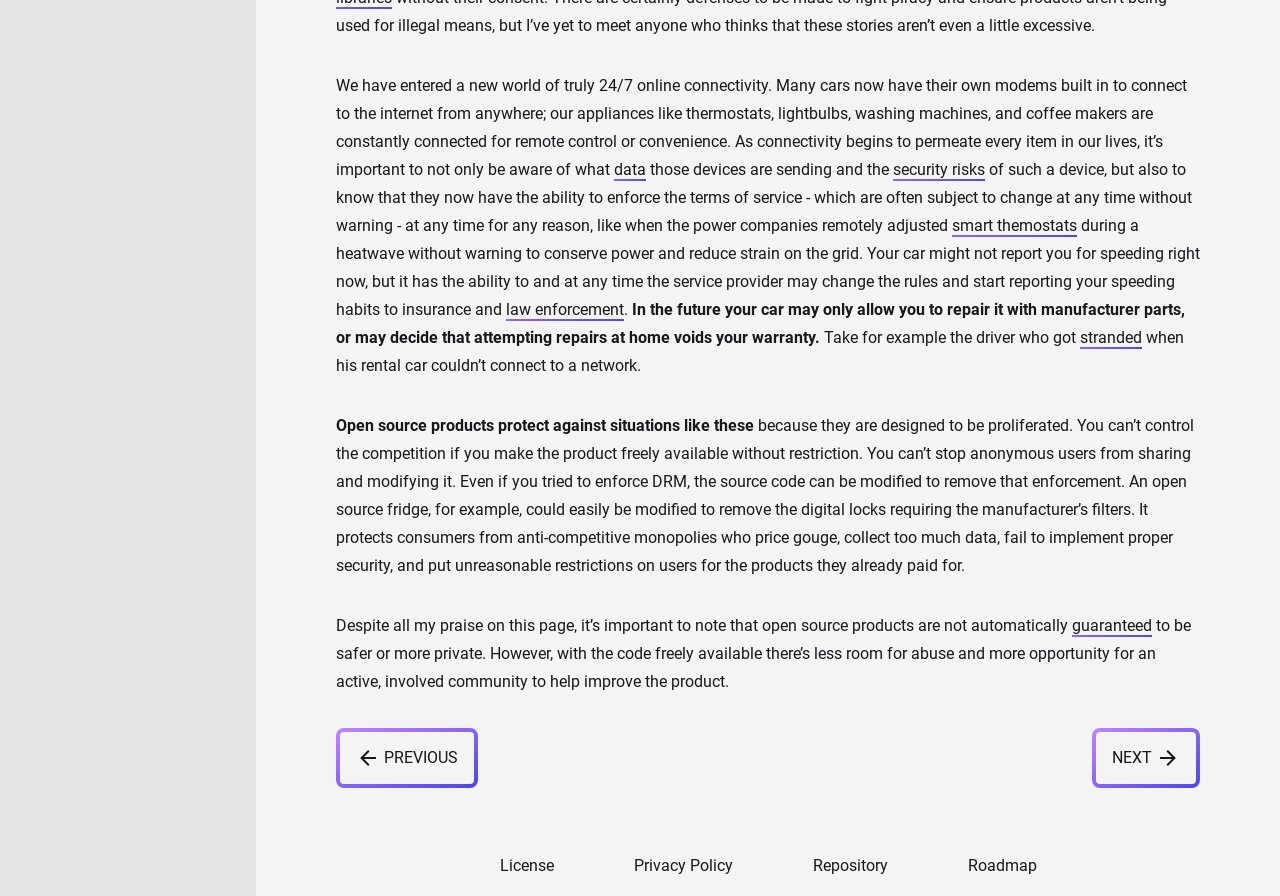What is the benefit of open source products?
Can you offer a detailed and complete answer to this question?

According to the webpage, open source products protect consumers from anti-competitive monopolies that may price gouge, collect too much data, fail to implement proper security, and put unreasonable restrictions on users.